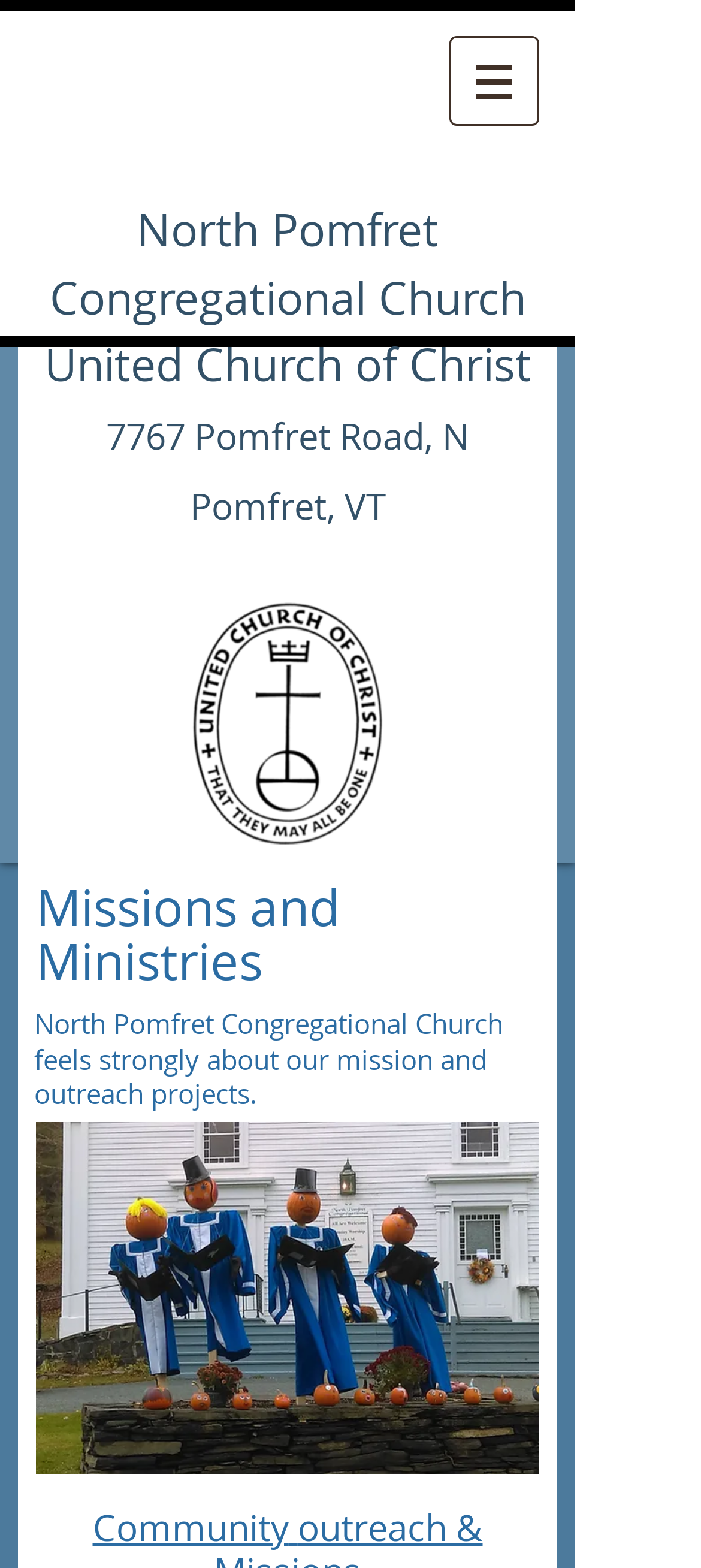What is the name of the church?
Deliver a detailed and extensive answer to the question.

I found the answer by looking at the heading element that contains the text 'North Pomfret Congregational Church United Church of Christ 7767 Pomfret Road, N Pomfret, VT'. The church name is the first part of this text.